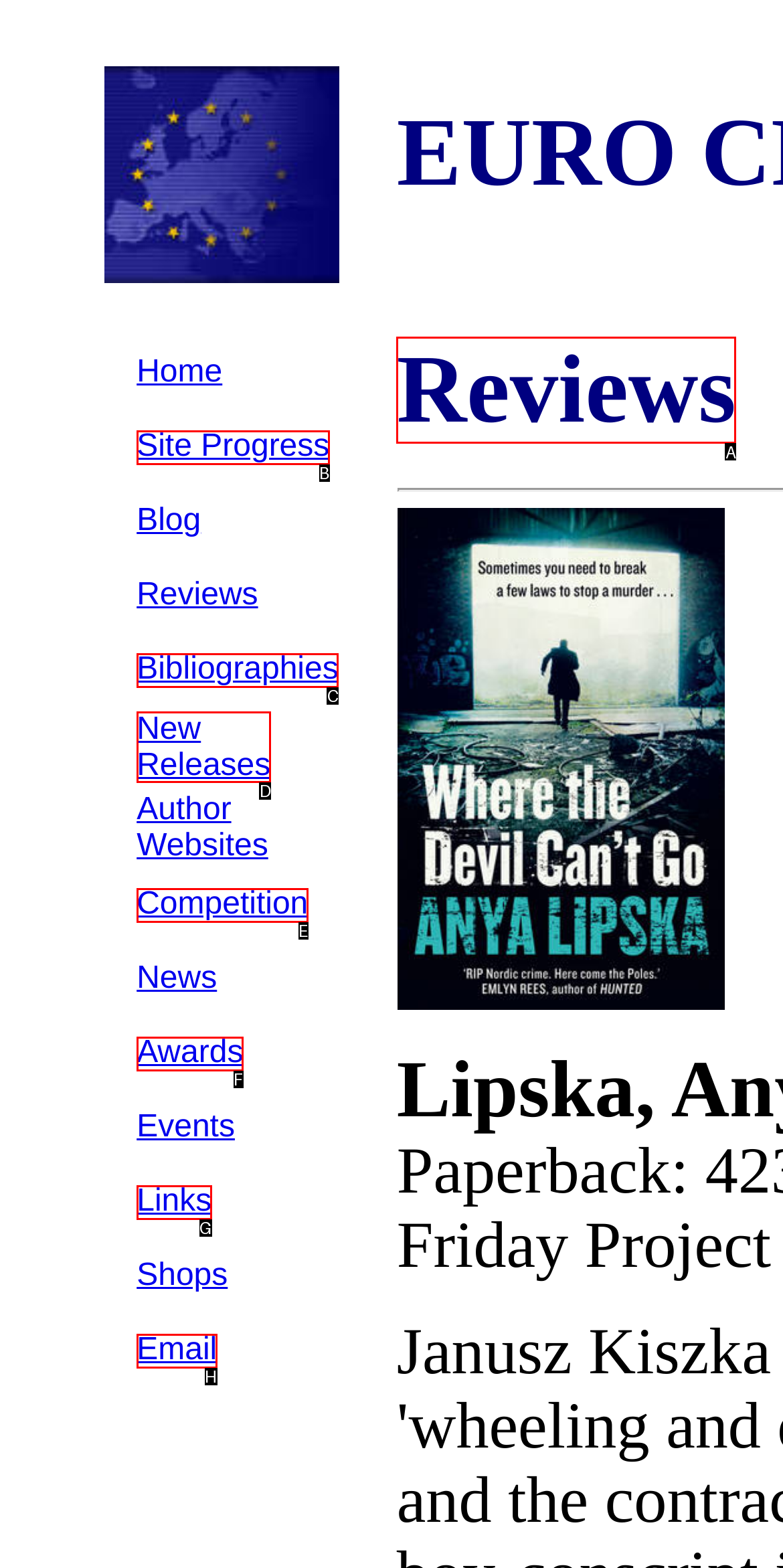Find the appropriate UI element to complete the task: Check out New Releases. Indicate your choice by providing the letter of the element.

D